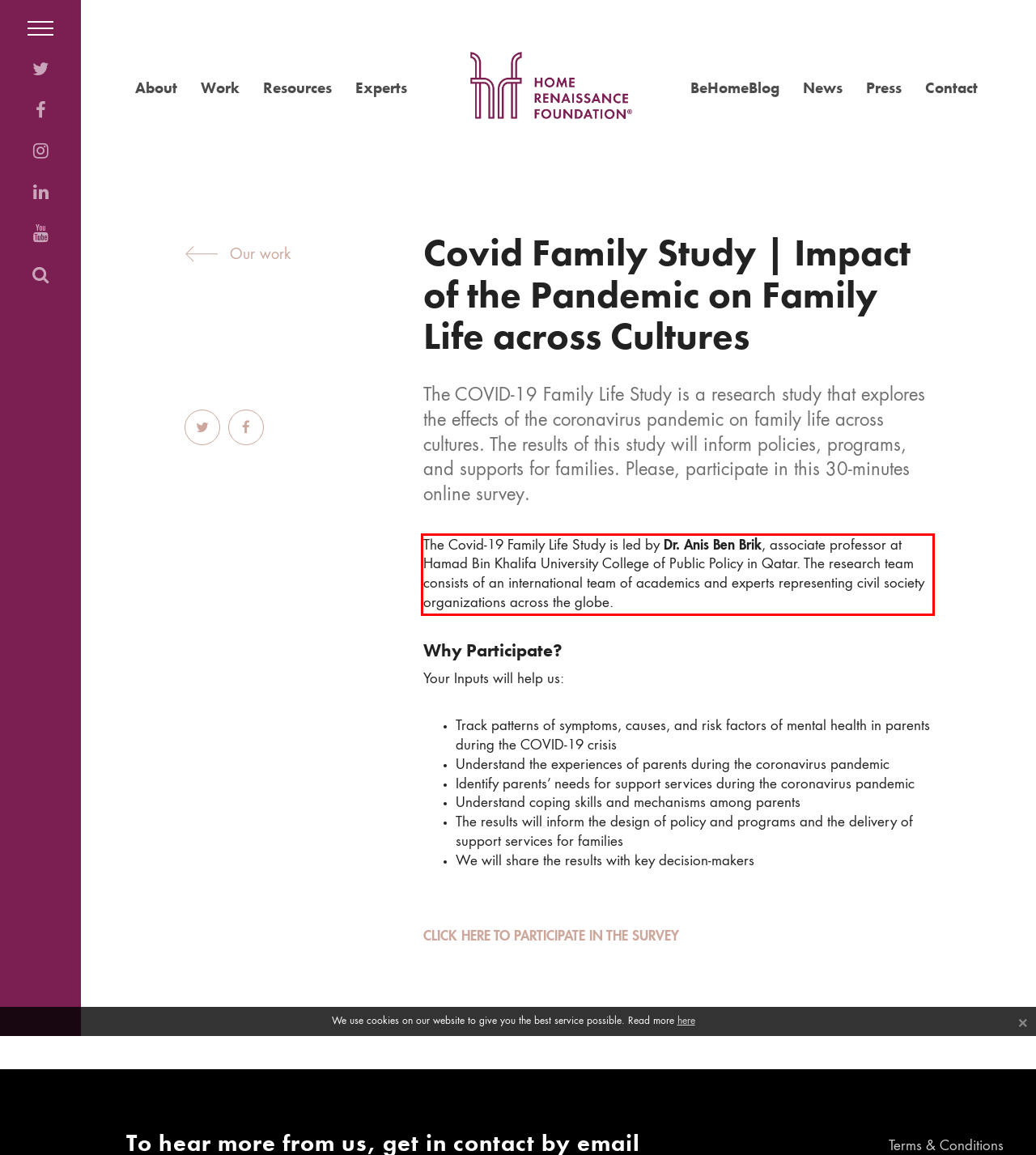You are given a screenshot showing a webpage with a red bounding box. Perform OCR to capture the text within the red bounding box.

The Covid-19 Family Life Study is led by Dr. Anis Ben Brik, associate professor at Hamad Bin Khalifa University College of Public Policy in Qatar. The research team consists of an international team of academics and experts representing civil society organizations across the globe.